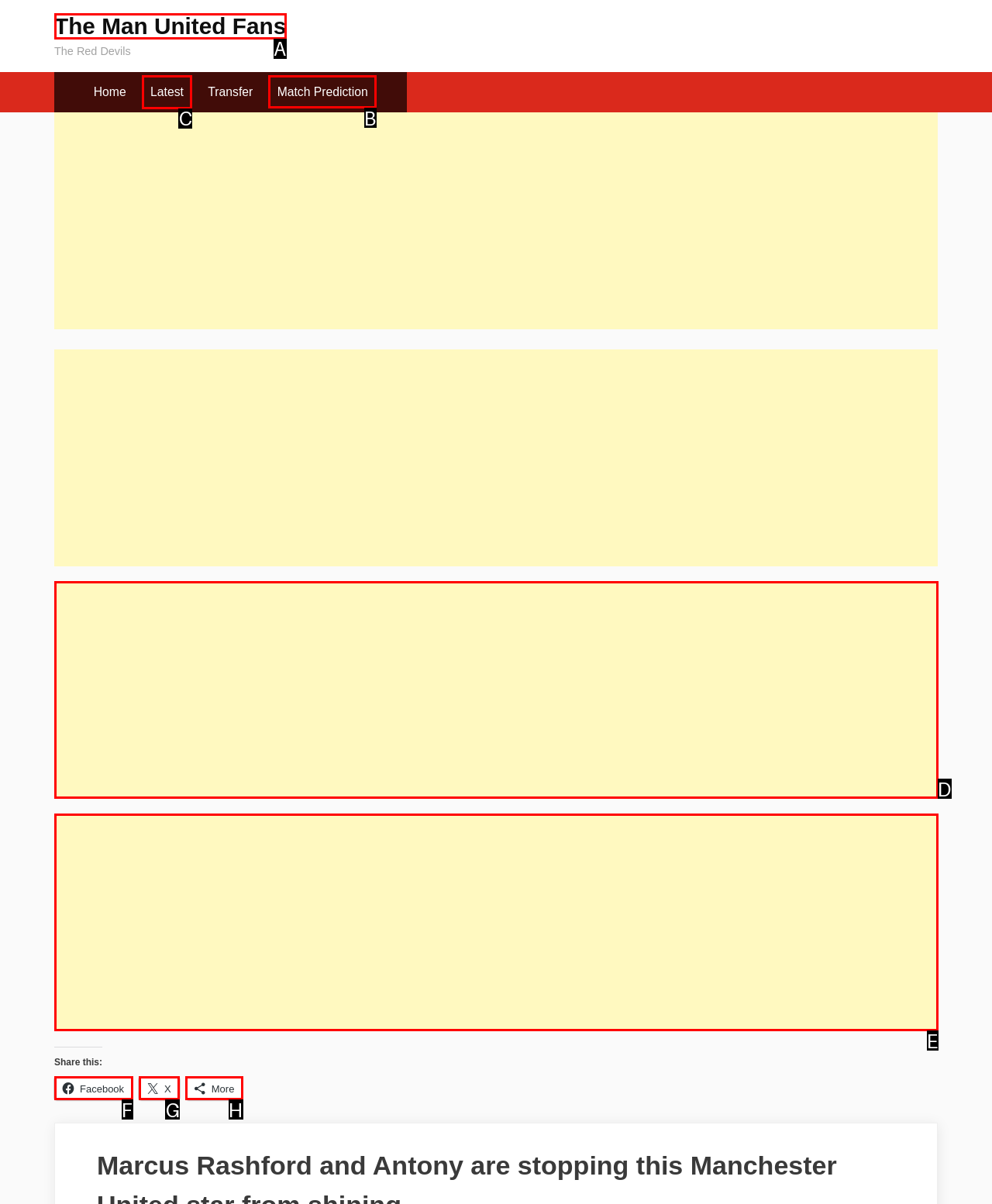Look at the highlighted elements in the screenshot and tell me which letter corresponds to the task: Click on Match Prediction.

B